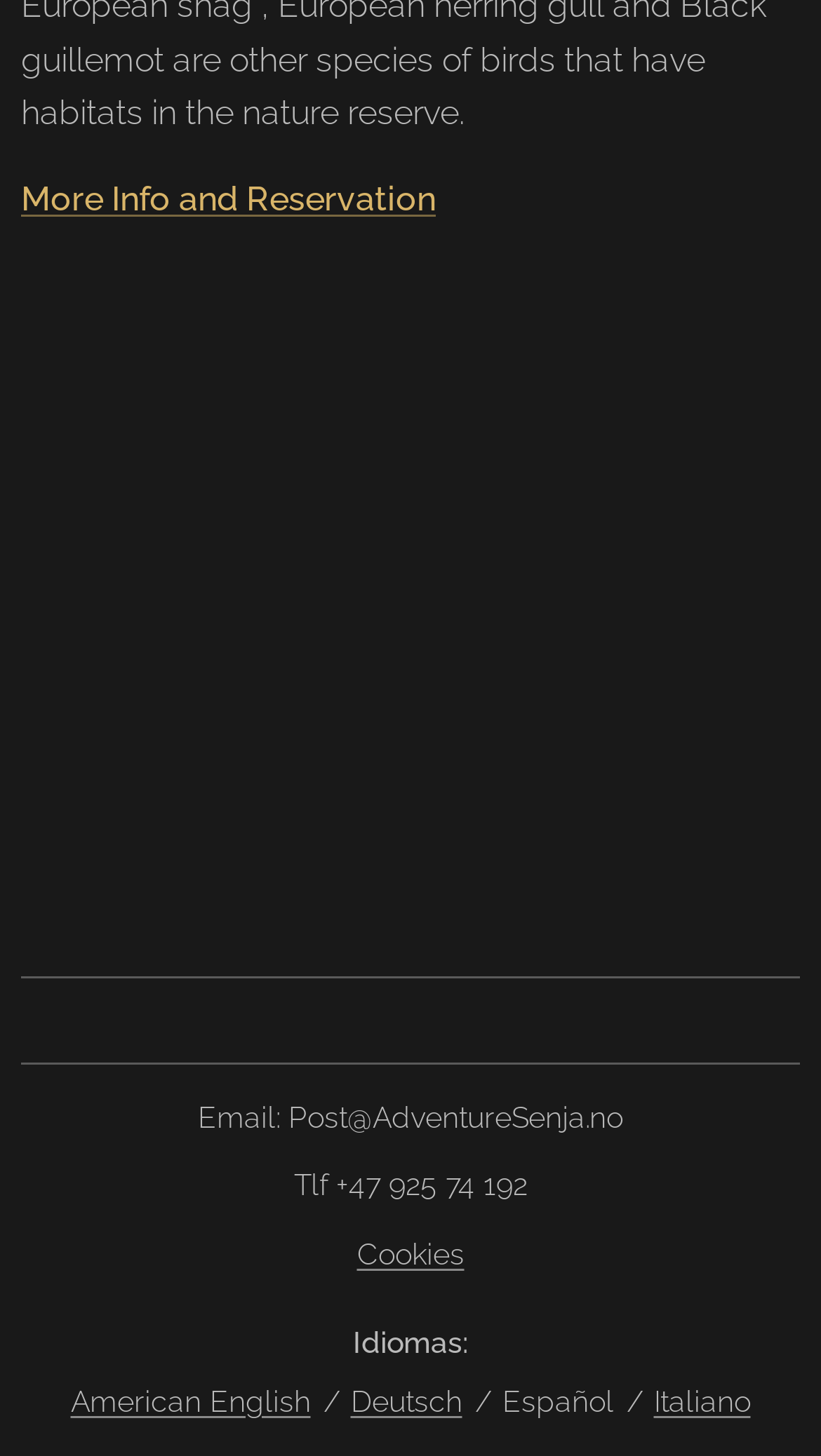Provide a brief response in the form of a single word or phrase:
What is the separator element used for?

To separate sections